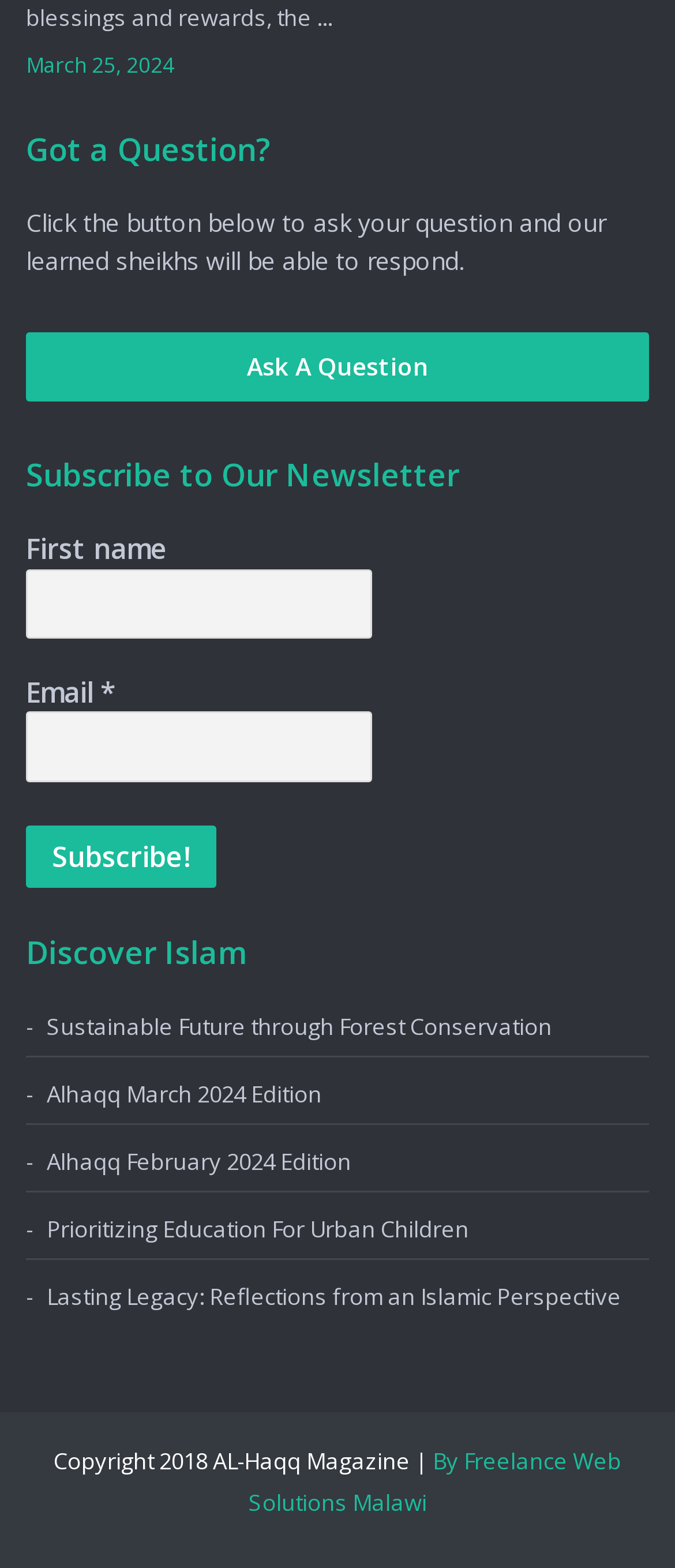Please identify the bounding box coordinates of the element I should click to complete this instruction: 'View the March 2024 edition of Alhaqq'. The coordinates should be given as four float numbers between 0 and 1, like this: [left, top, right, bottom].

[0.069, 0.688, 0.477, 0.708]